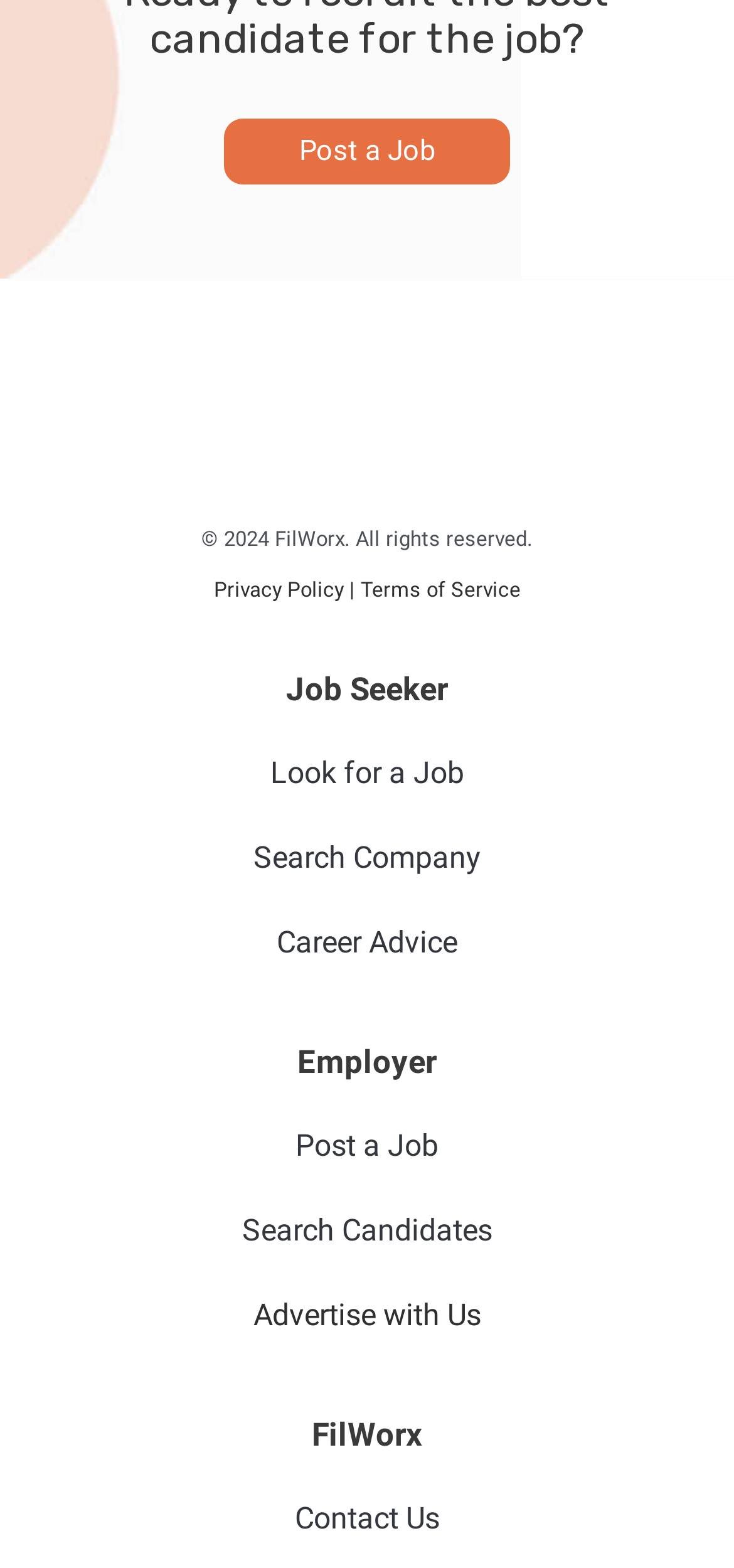Find the bounding box coordinates of the area to click in order to follow the instruction: "Visit FilWorx homepage".

[0.329, 0.239, 0.671, 0.308]